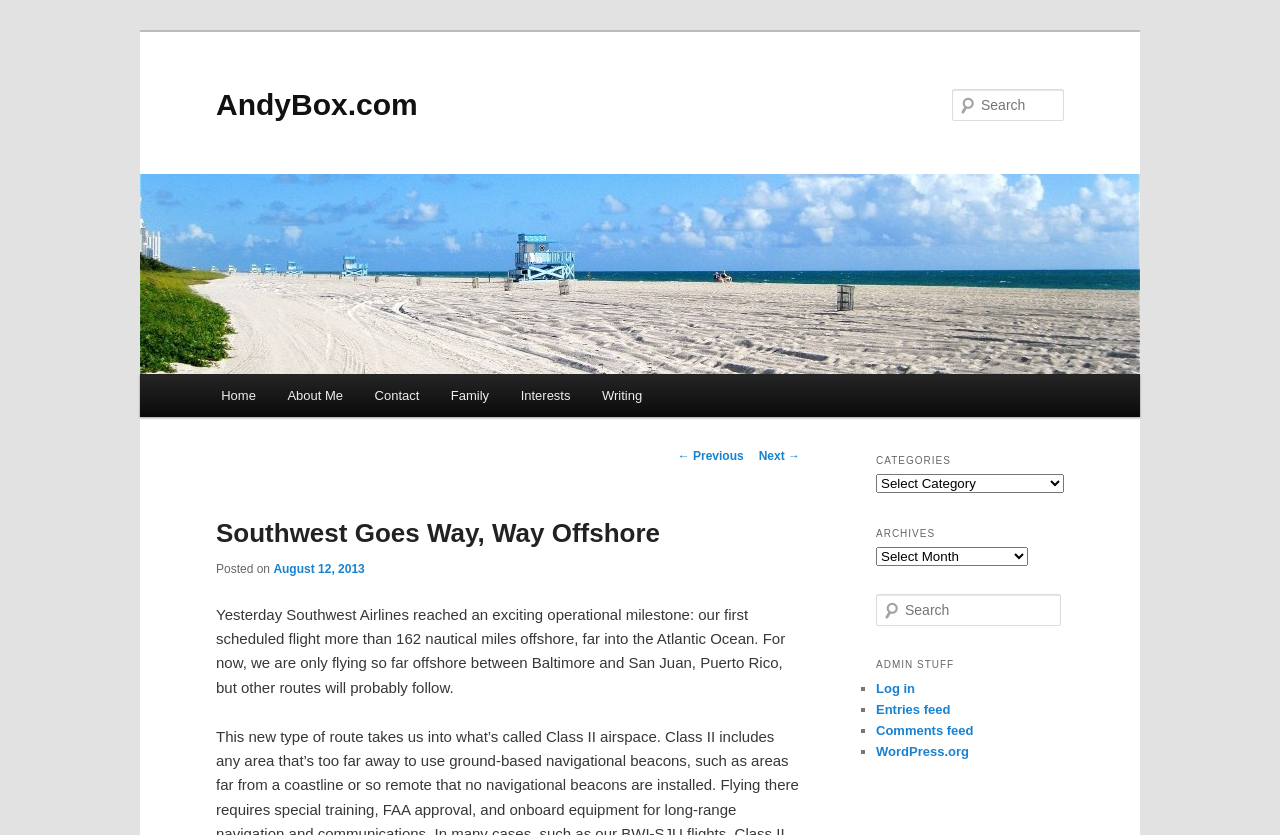Determine the bounding box coordinates for the area you should click to complete the following instruction: "Read about our mission".

None